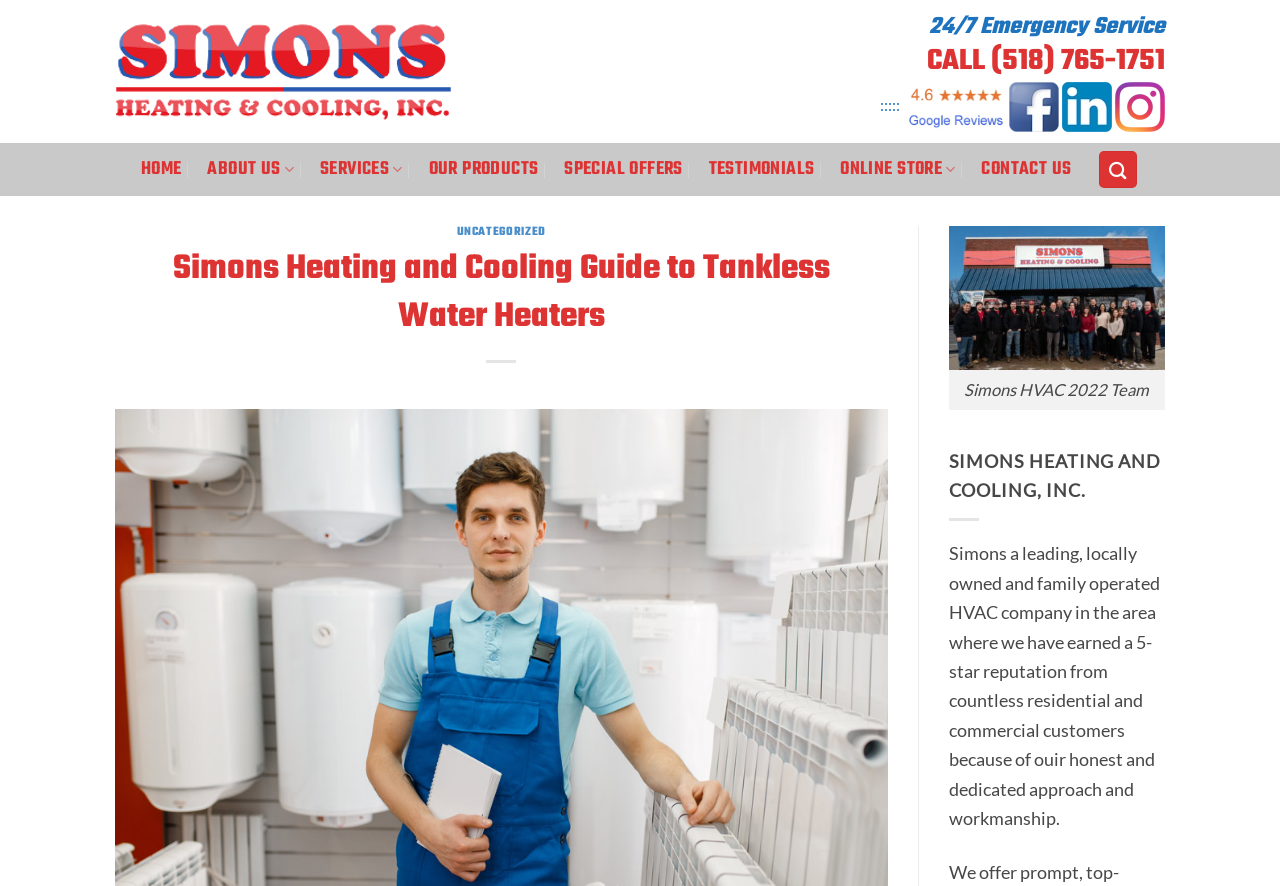Locate the bounding box coordinates of the element I should click to achieve the following instruction: "contact Advantech".

None